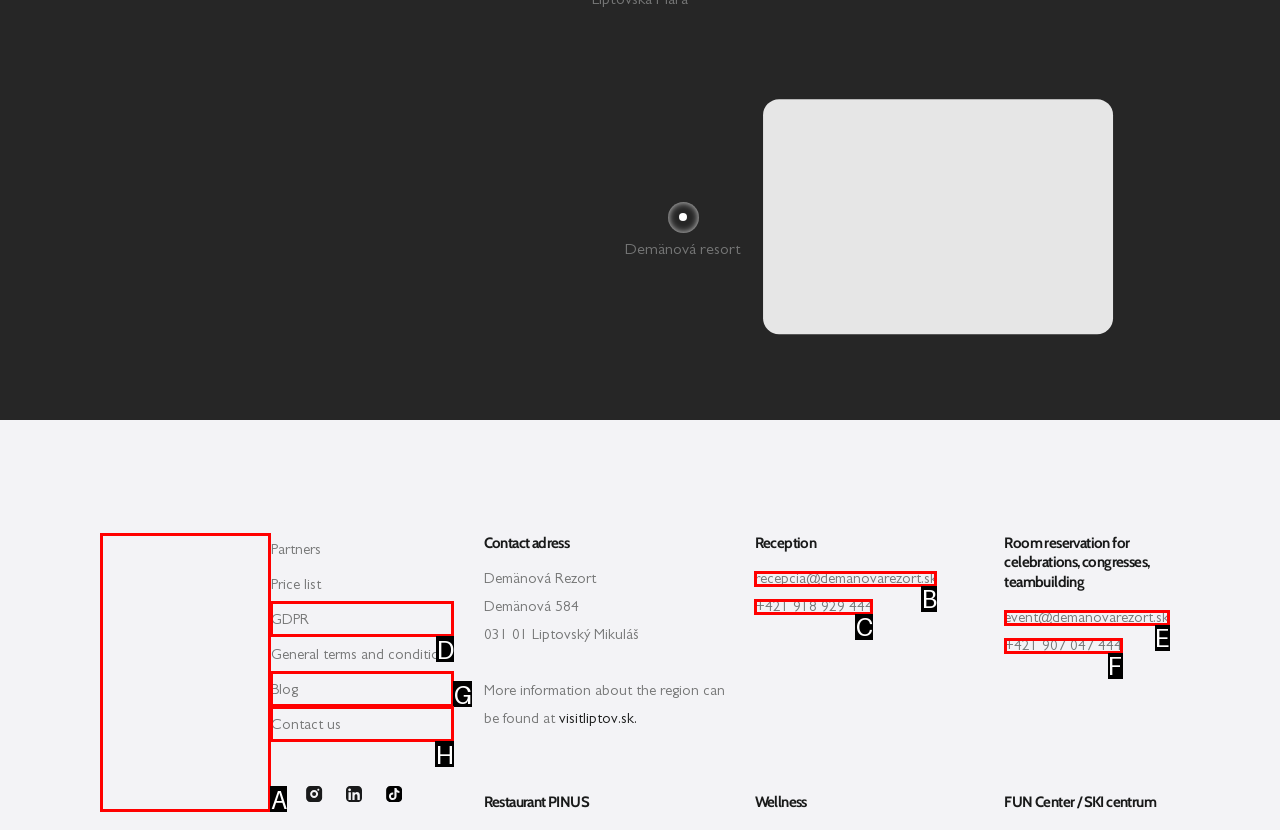Using the description: Opt-out preferences, find the best-matching HTML element. Indicate your answer with the letter of the chosen option.

None